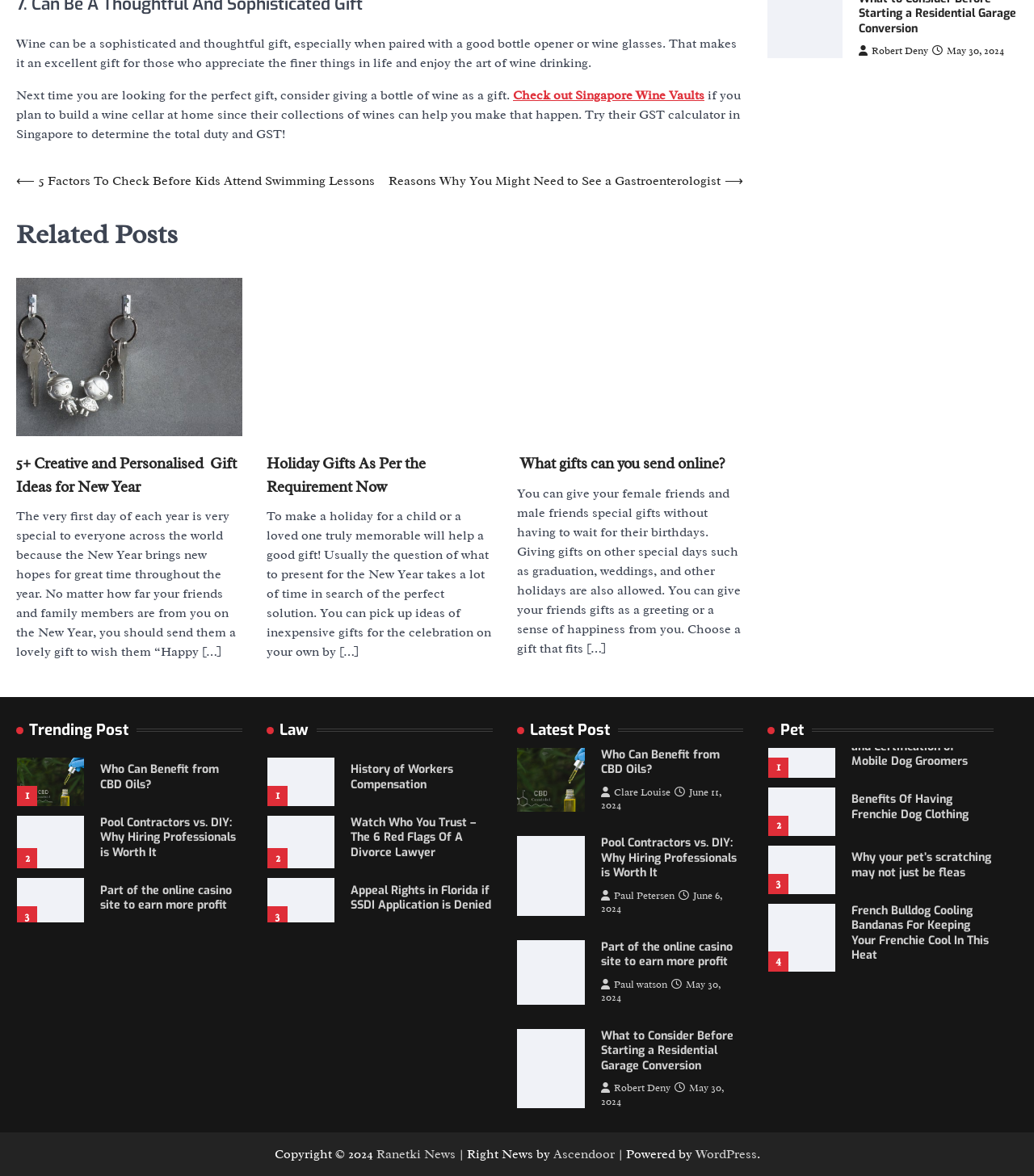Please find and report the bounding box coordinates of the element to click in order to perform the following action: "Read '5+ Creative and Personalised Gift Ideas for New Year'". The coordinates should be expressed as four float numbers between 0 and 1, in the format [left, top, right, bottom].

[0.016, 0.385, 0.234, 0.424]